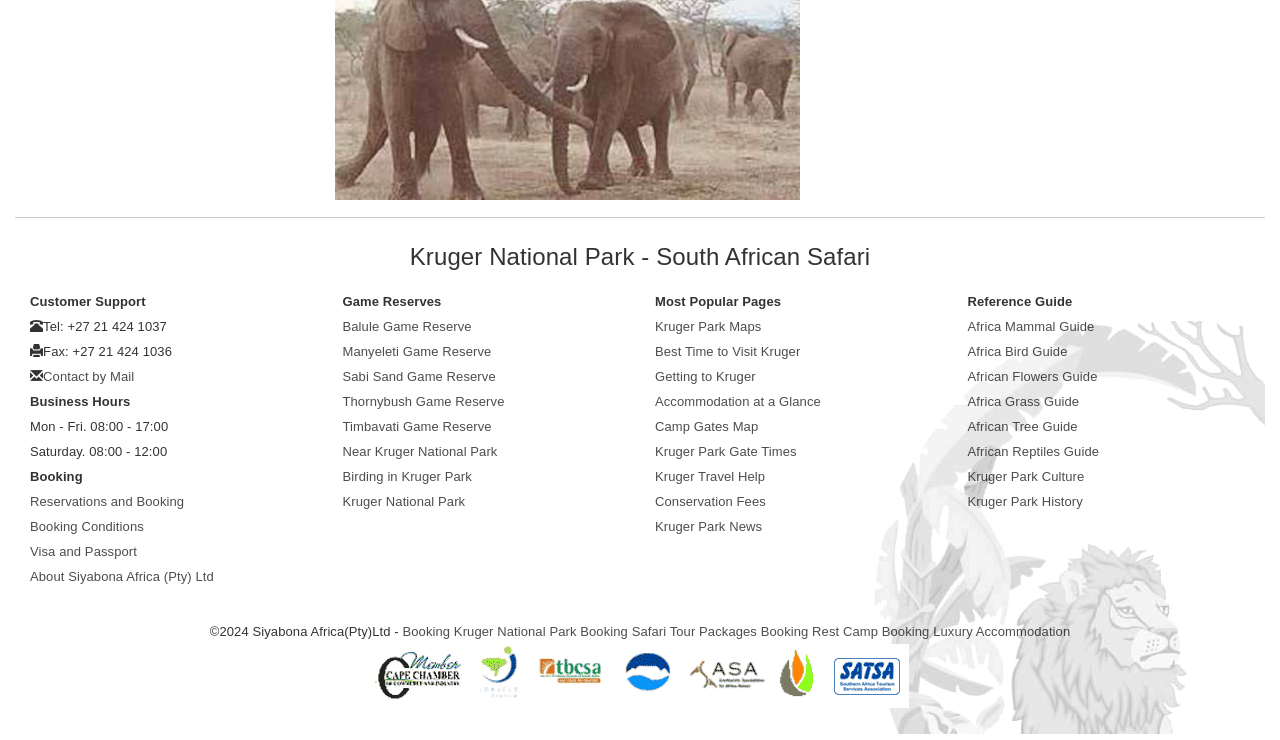From the webpage screenshot, predict the bounding box coordinates (top-left x, top-left y, bottom-right x, bottom-right y) for the UI element described here: About Siyabona Africa (Pty) Ltd

[0.023, 0.769, 0.167, 0.789]